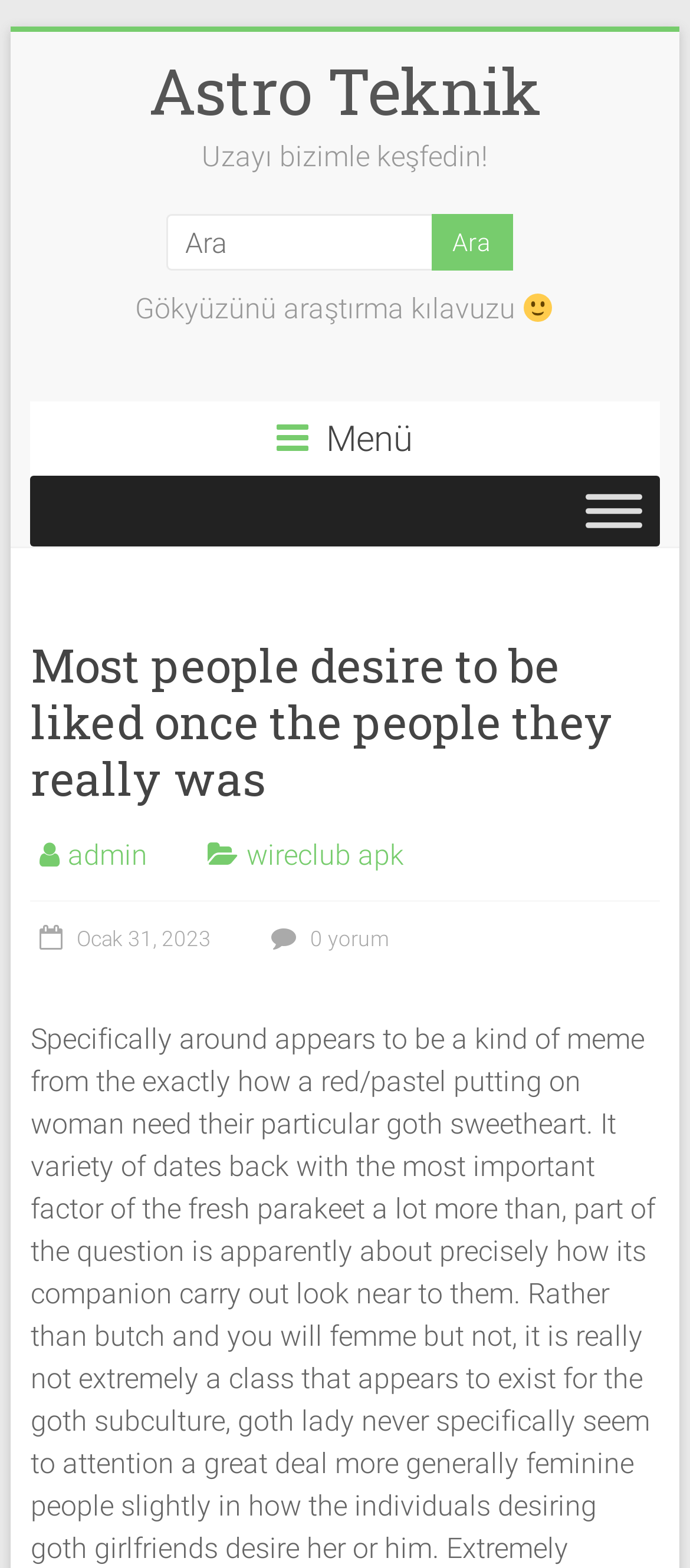Can you pinpoint the bounding box coordinates for the clickable element required for this instruction: "Click on admin"? The coordinates should be four float numbers between 0 and 1, i.e., [left, top, right, bottom].

[0.098, 0.535, 0.213, 0.556]